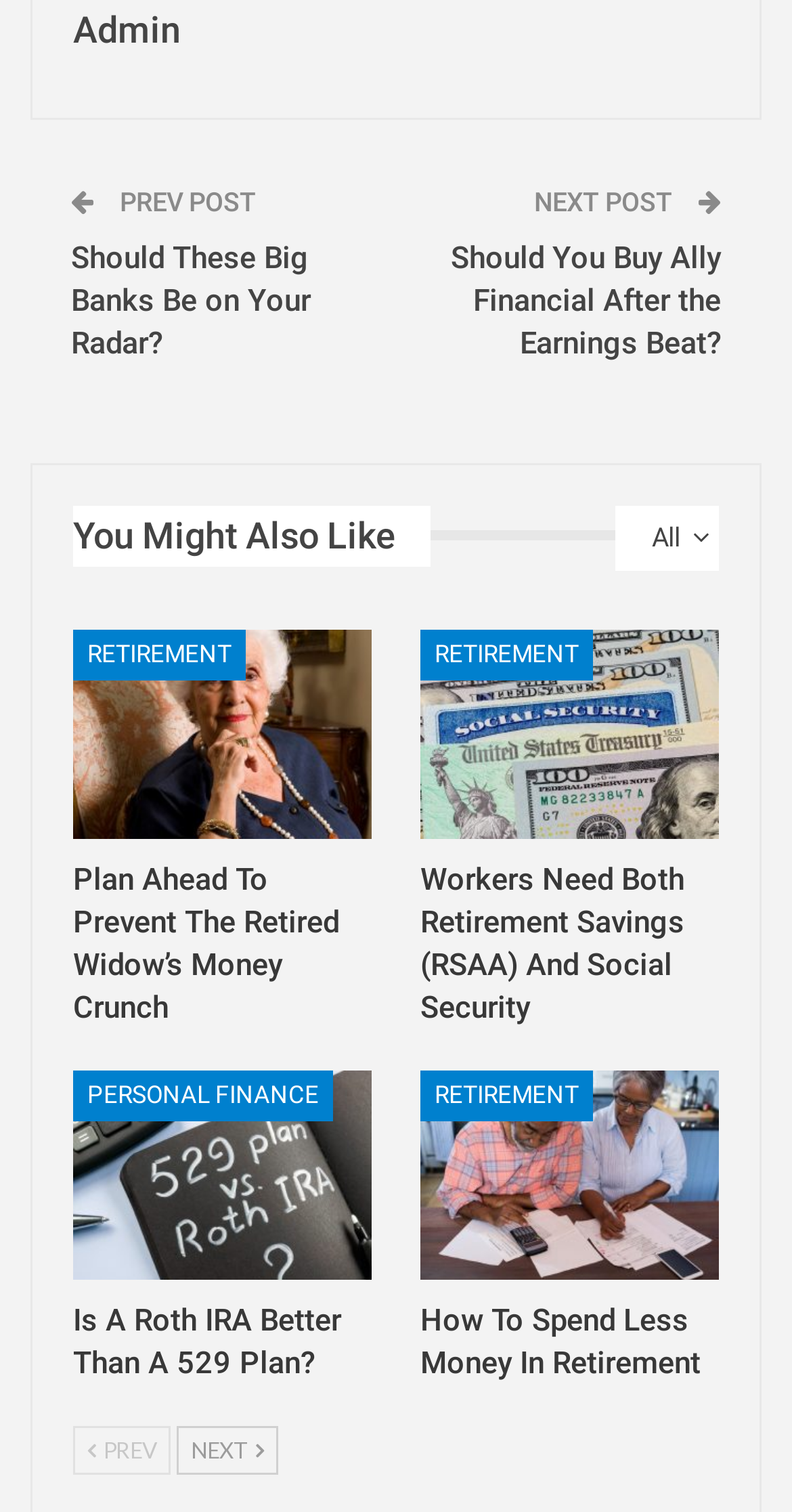Give a one-word or phrase response to the following question: What is the title of the second post?

Should You Buy Ally Financial After the Earnings Beat?